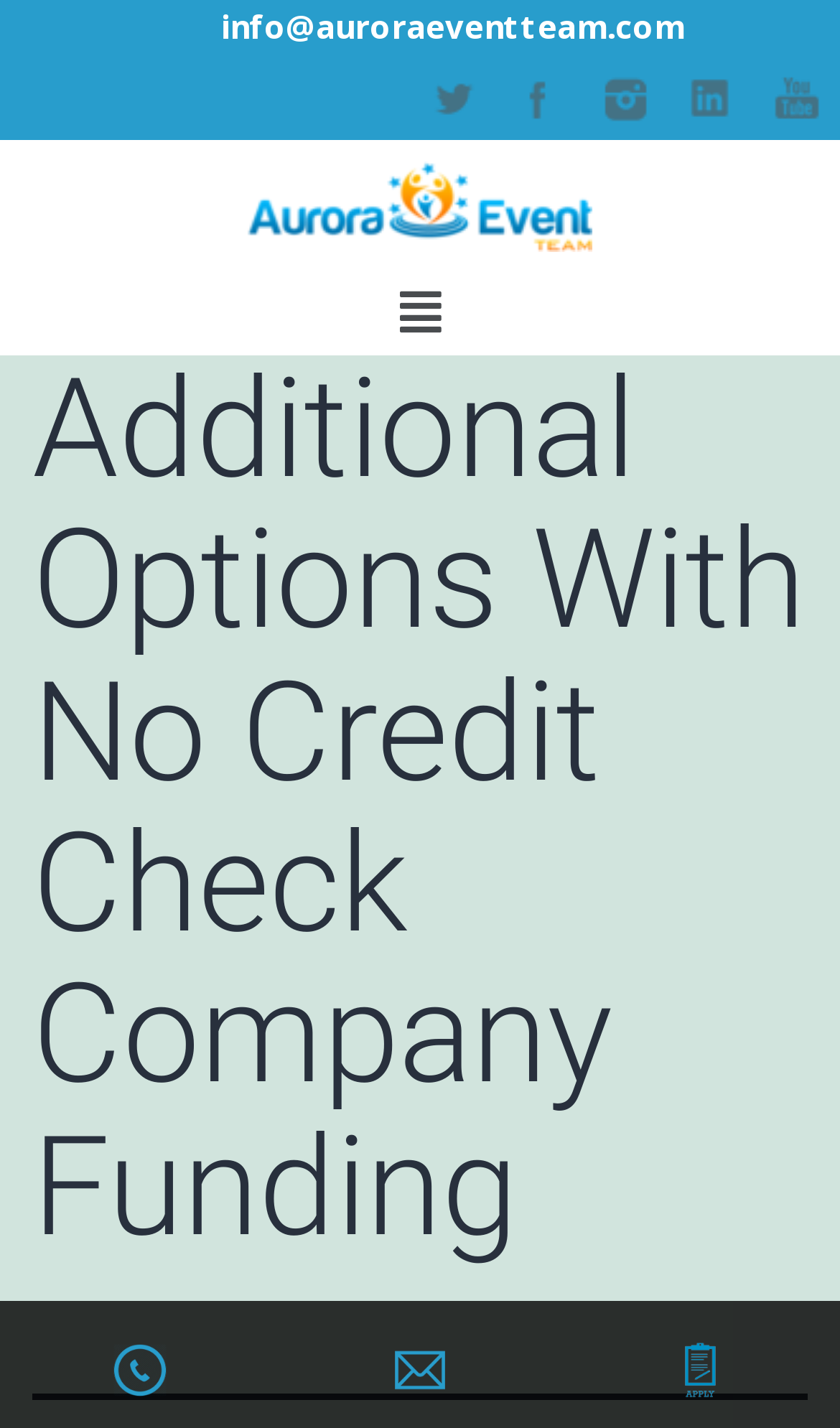Please locate and retrieve the main header text of the webpage.

Additional Options With No Credit Check Company Funding